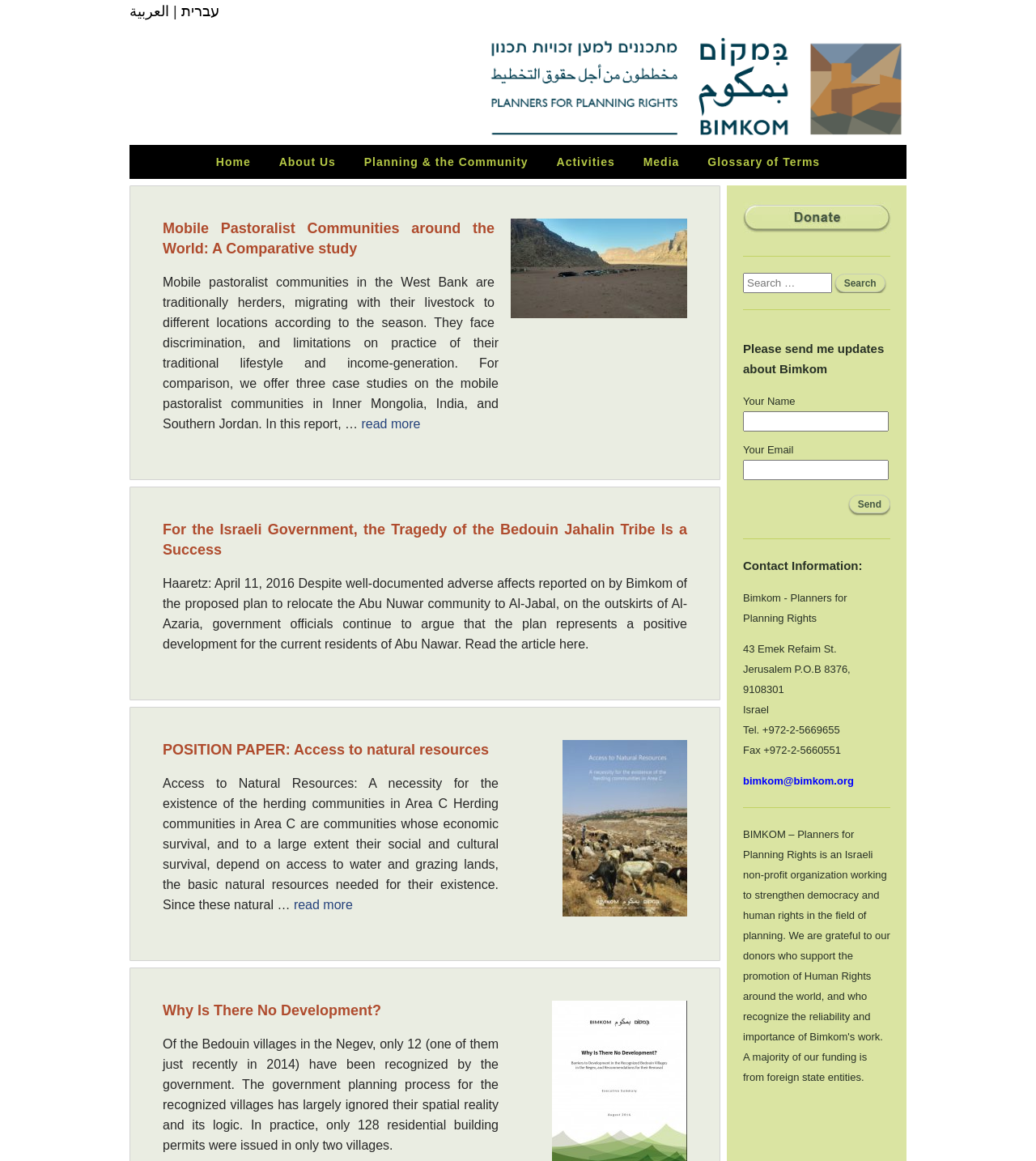What is the language of the webpage?
Provide an in-depth answer to the question, covering all aspects.

I found the answer by looking at the text content of the webpage, which is primarily in English. Although there are some links with non-English text, such as 'עברית' and 'العربية', the majority of the content is in English.